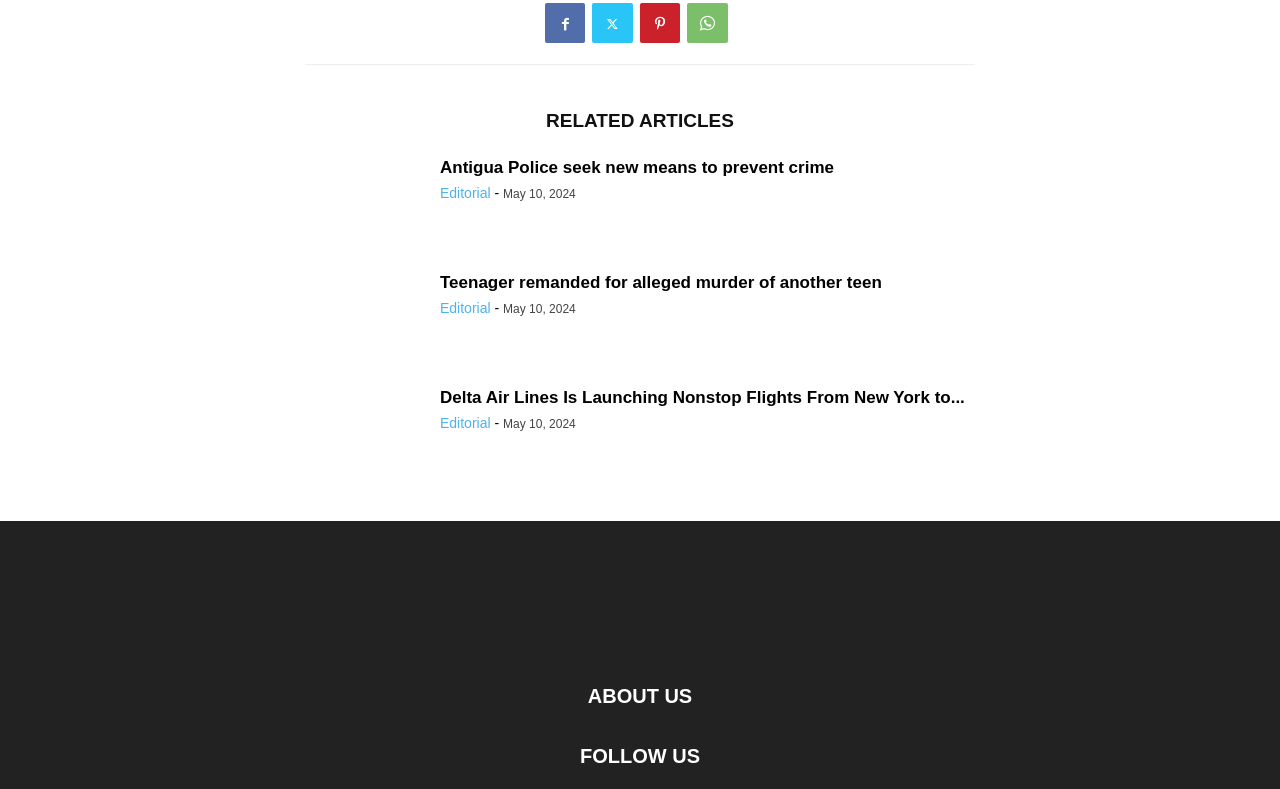Locate the bounding box coordinates of the element that needs to be clicked to carry out the instruction: "Click on the link to Antigua Police seek new means to prevent crime". The coordinates should be given as four float numbers ranging from 0 to 1, i.e., [left, top, right, bottom].

[0.238, 0.2, 0.332, 0.314]